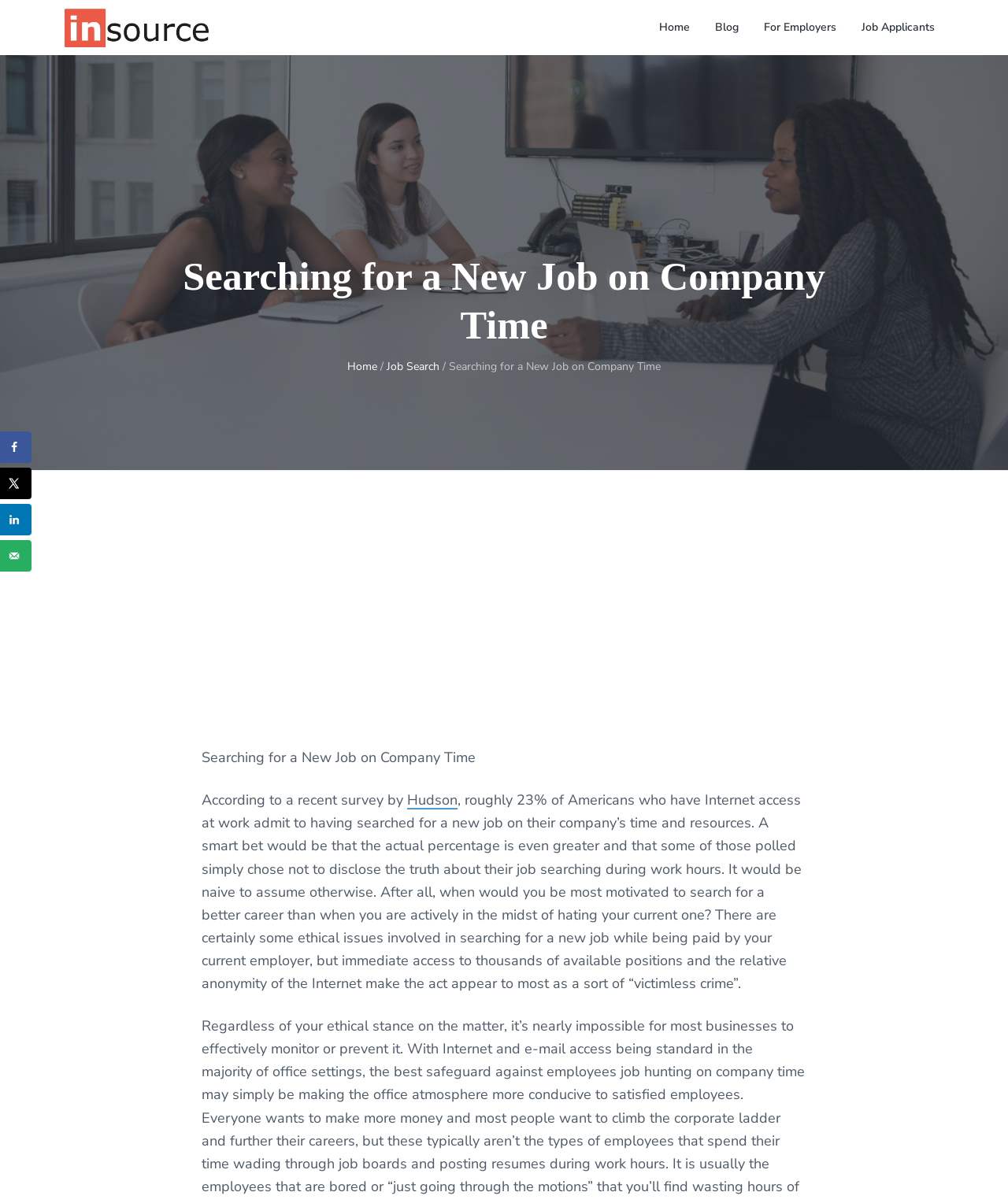Indicate the bounding box coordinates of the element that needs to be clicked to satisfy the following instruction: "Click on the 'Home' link". The coordinates should be four float numbers between 0 and 1, i.e., [left, top, right, bottom].

[0.654, 0.015, 0.685, 0.03]